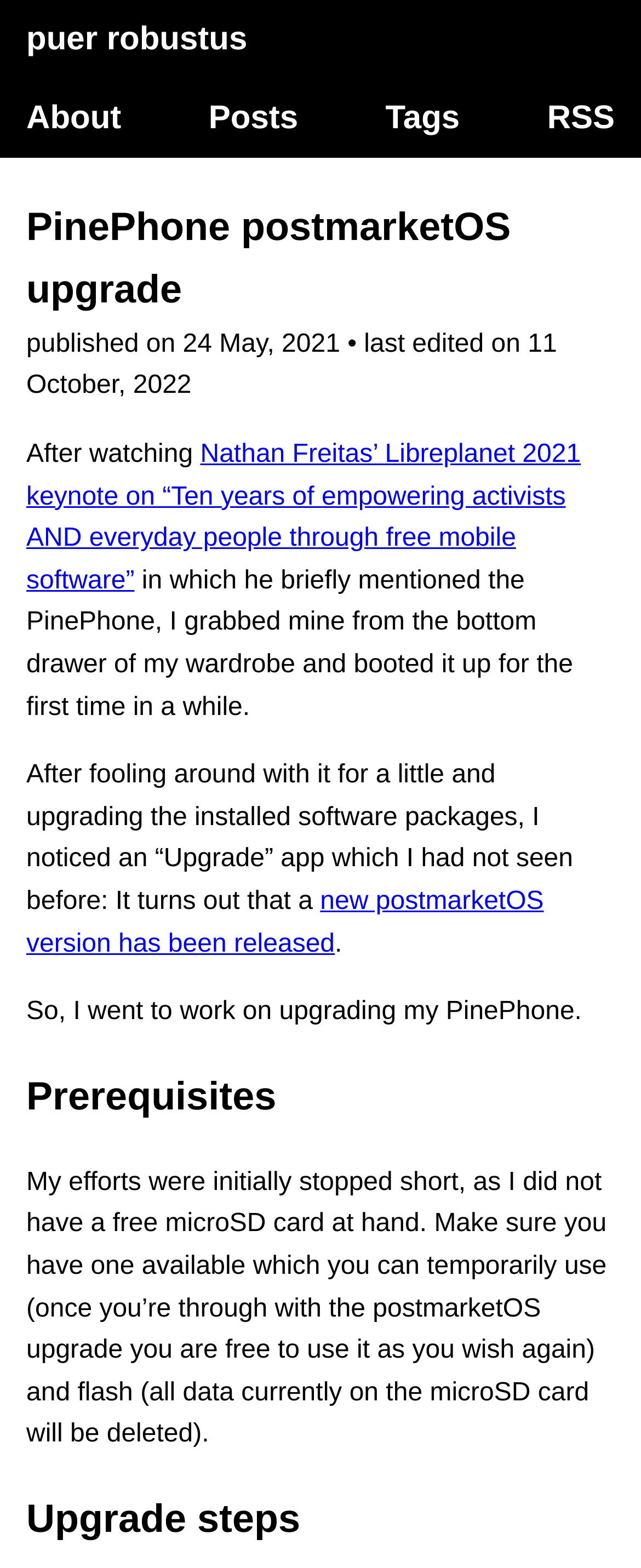Locate the bounding box coordinates of the element you need to click to accomplish the task described by this instruction: "go to about page".

[0.0, 0.05, 0.23, 0.101]